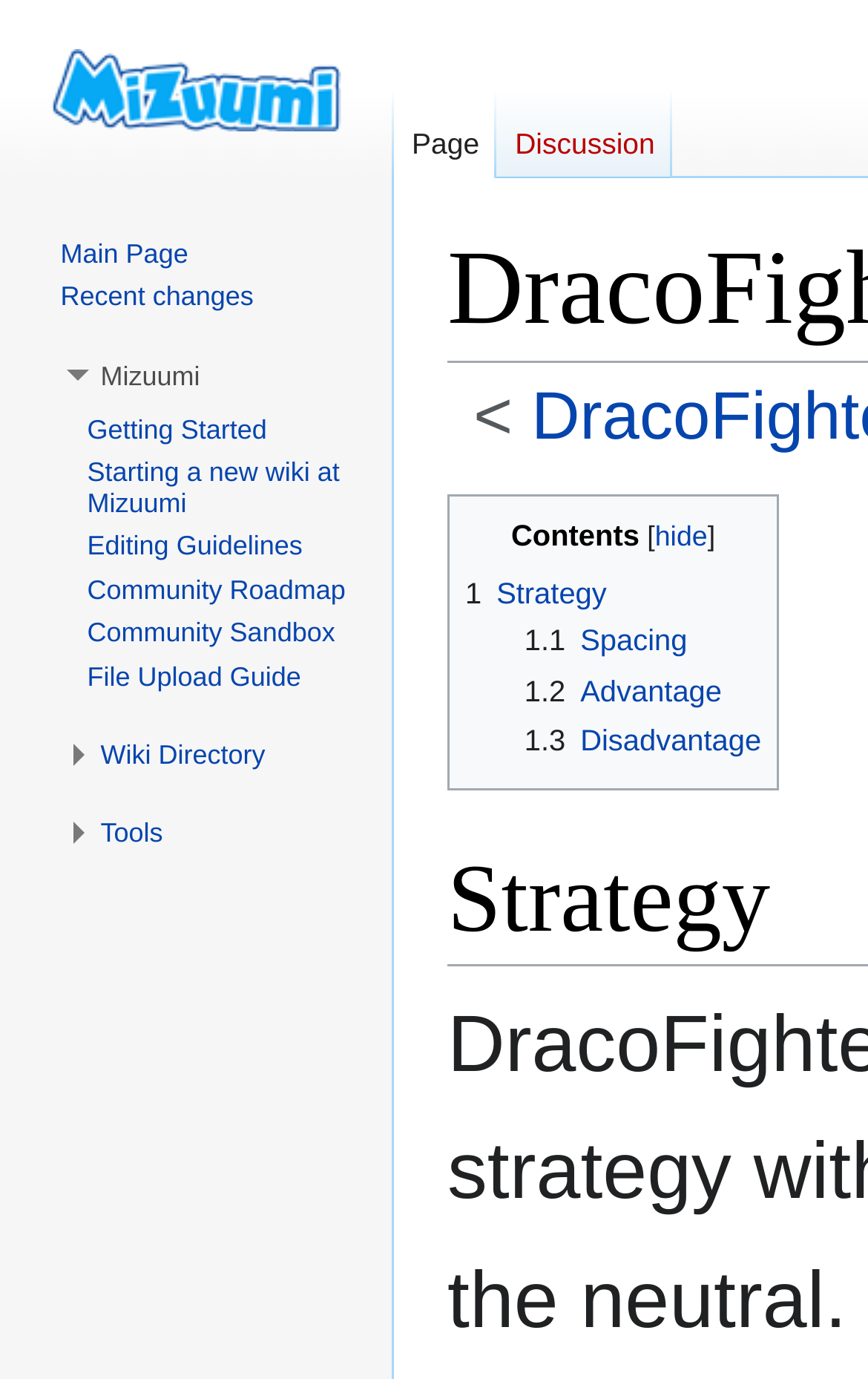What is the function of the 'hide' button?
Respond to the question with a well-detailed and thorough answer.

The 'hide' button is located within the 'Contents' section, and its presence suggests that it is used to hide the contents section, allowing users to collapse or expand the section as needed.